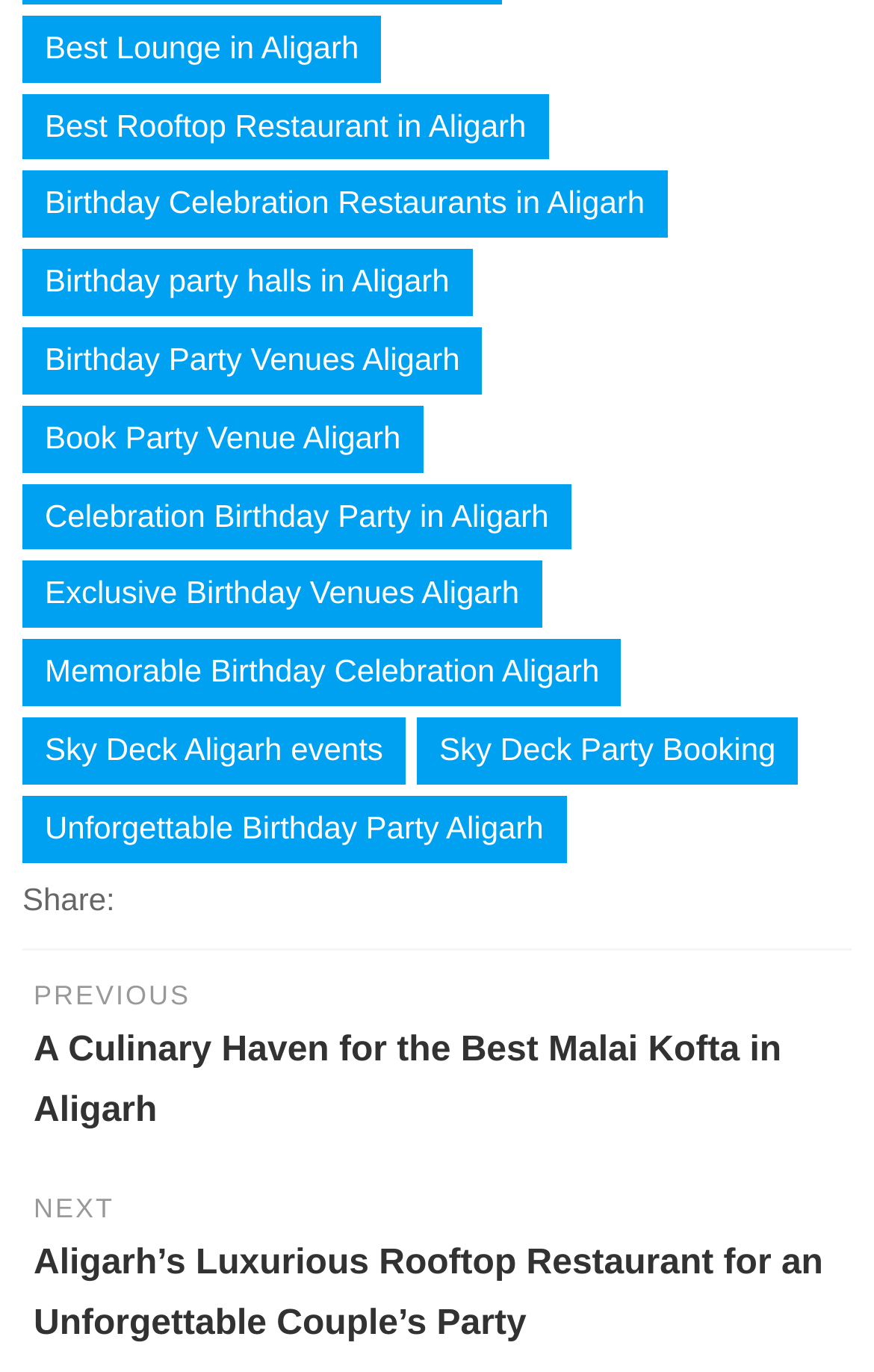Please identify the coordinates of the bounding box that should be clicked to fulfill this instruction: "Explore 'Sky Deck Party Booking'".

[0.477, 0.523, 0.913, 0.572]